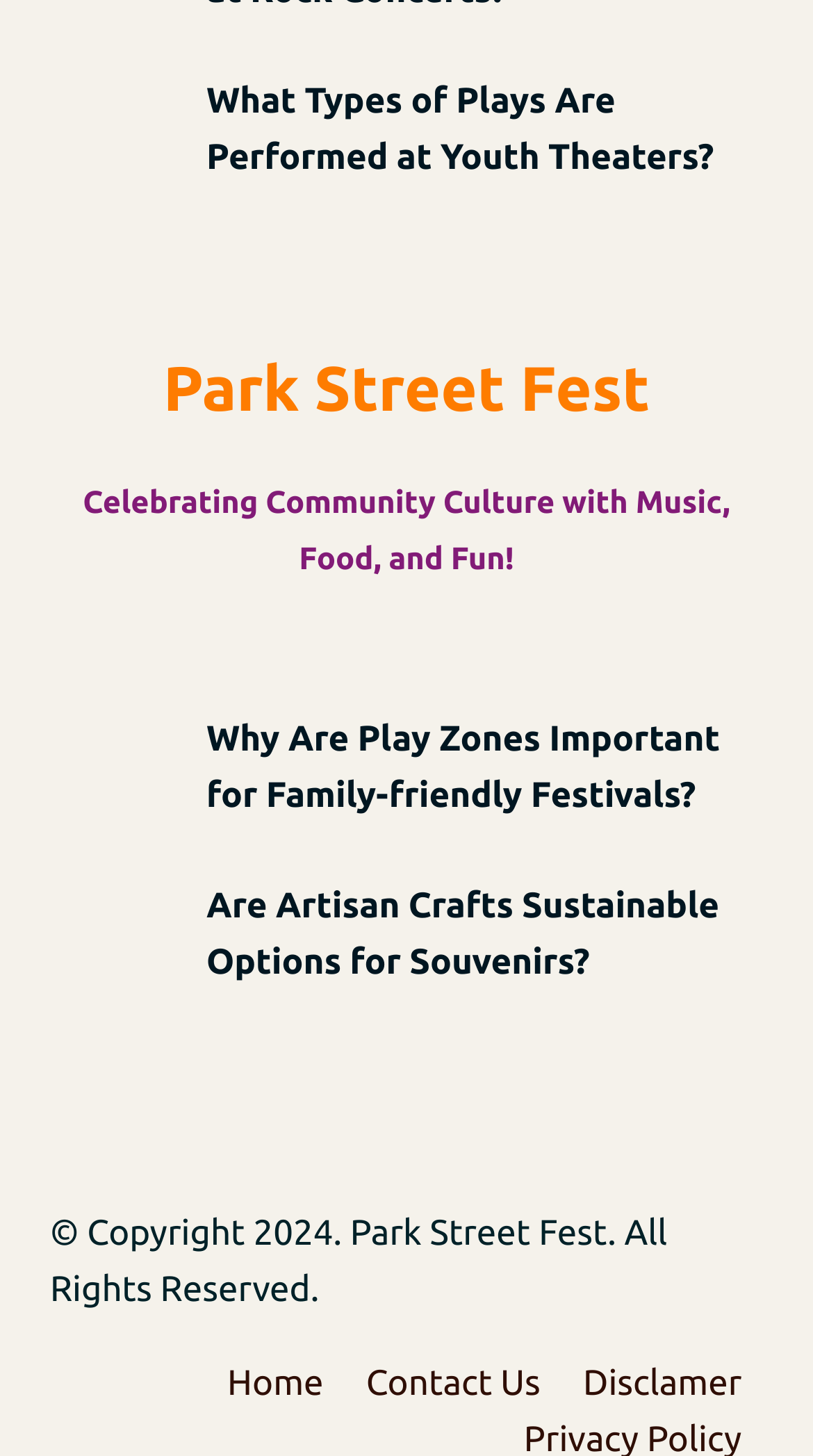Please specify the bounding box coordinates for the clickable region that will help you carry out the instruction: "Explore Park Street Fest".

[0.062, 0.232, 0.938, 0.403]